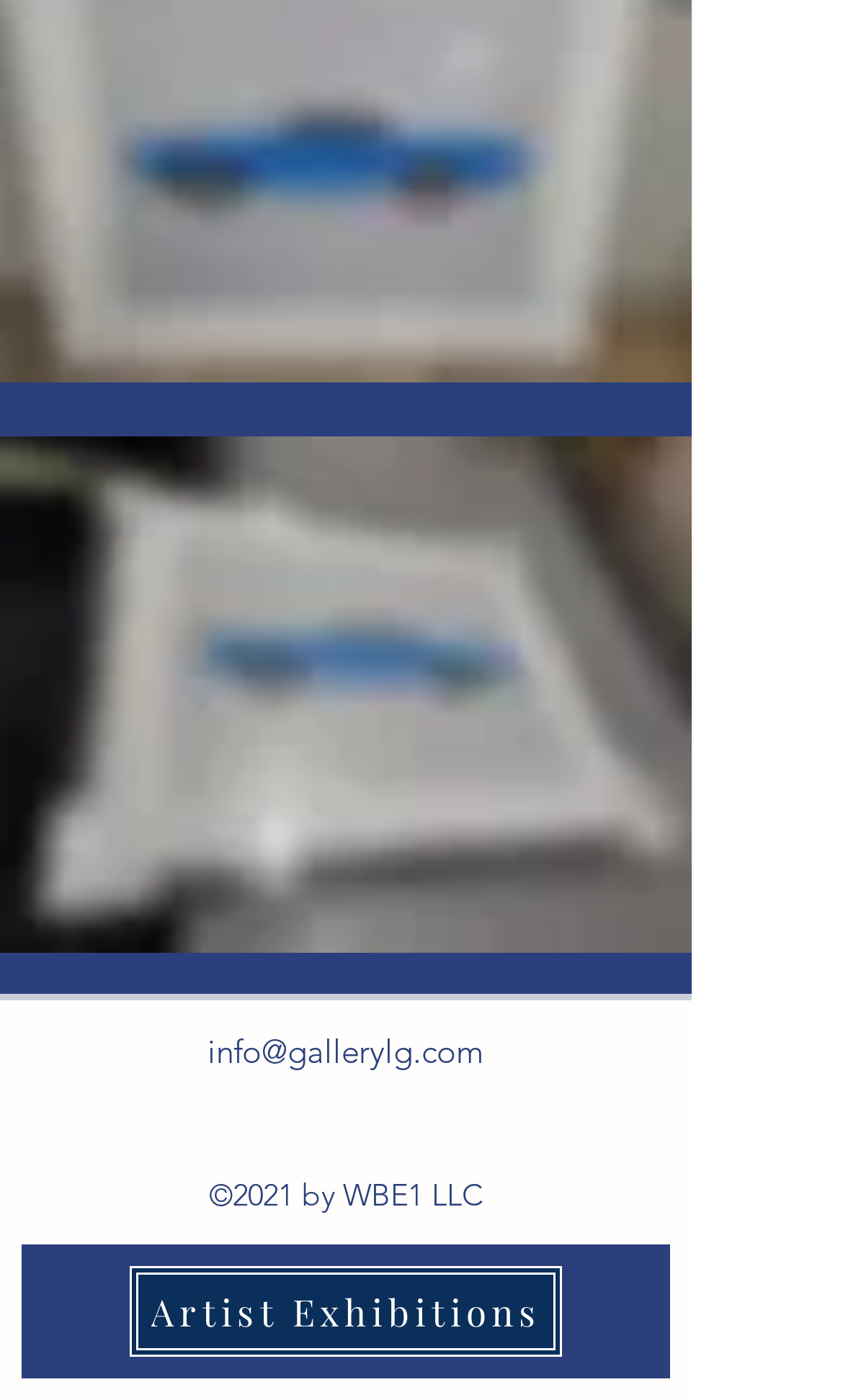Using the webpage screenshot, find the UI element described by aria-label="alt.text.label.Facebook". Provide the bounding box coordinates in the format (top-left x, top-left y, bottom-right x, bottom-right y), ensuring all values are floating point numbers between 0 and 1.

[0.346, 0.788, 0.397, 0.819]